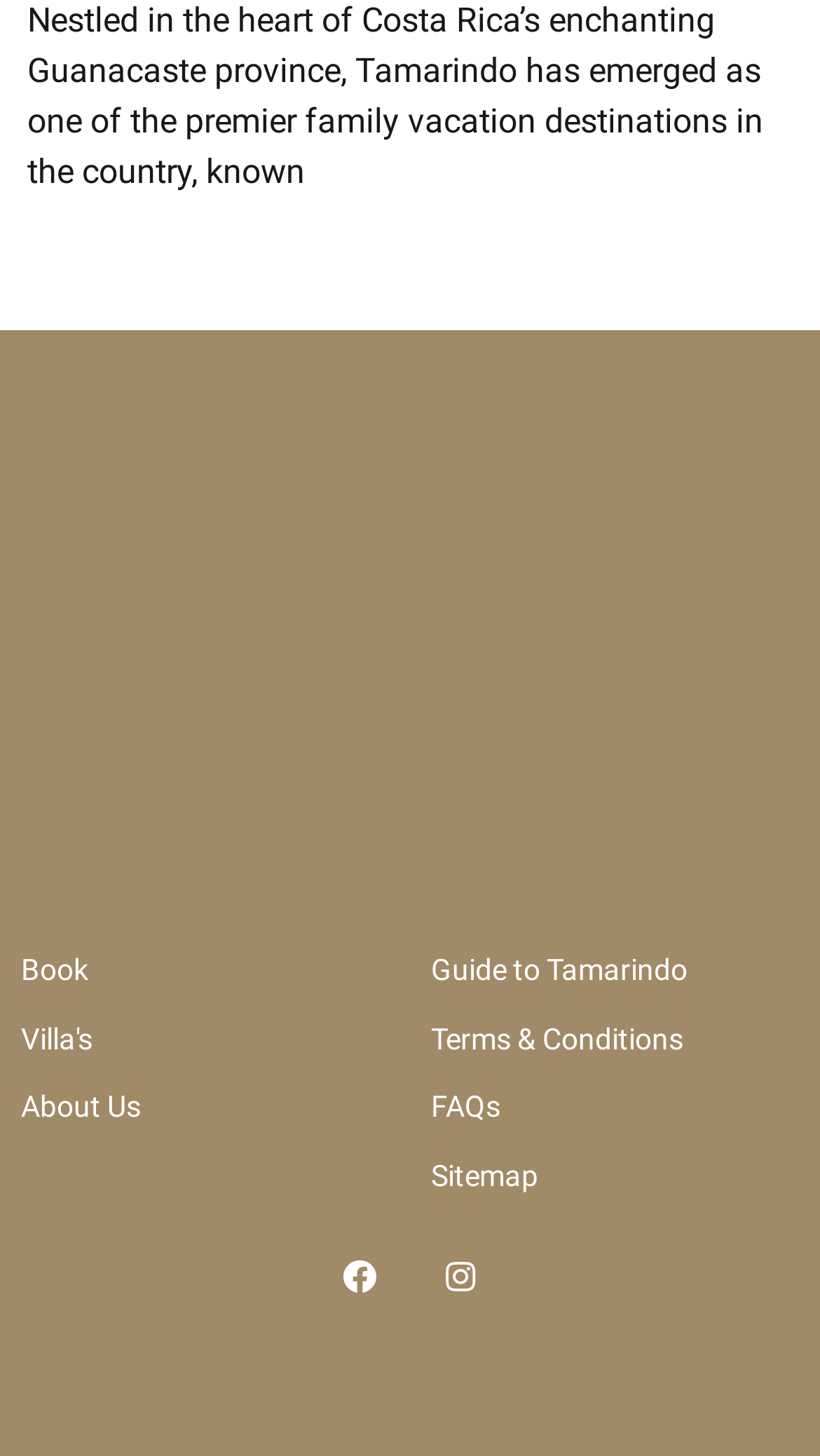Please determine the bounding box coordinates of the element to click on in order to accomplish the following task: "Read the guide to Tamarindo". Ensure the coordinates are four float numbers ranging from 0 to 1, i.e., [left, top, right, bottom].

[0.526, 0.651, 0.974, 0.683]